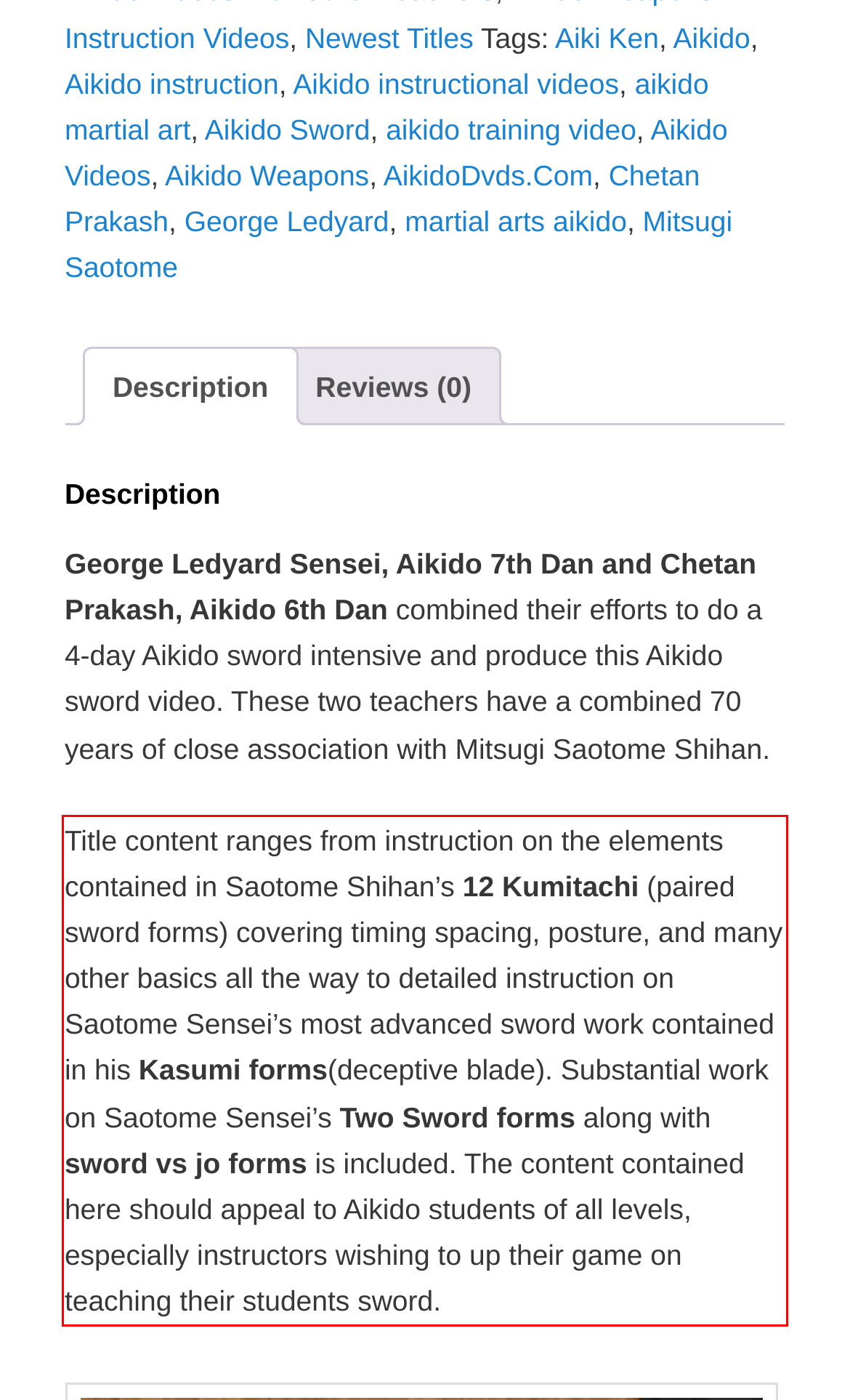Please perform OCR on the text content within the red bounding box that is highlighted in the provided webpage screenshot.

Title content ranges from instruction on the elements contained in Saotome Shihan’s 12 Kumitachi (paired sword forms) covering timing spacing, posture, and many other basics all the way to detailed instruction on Saotome Sensei’s most advanced sword work contained in his Kasumi forms(deceptive blade). Substantial work on Saotome Sensei’s Two Sword forms along with sword vs jo forms is included. The content contained here should appeal to Aikido students of all levels, especially instructors wishing to up their game on teaching their students sword.